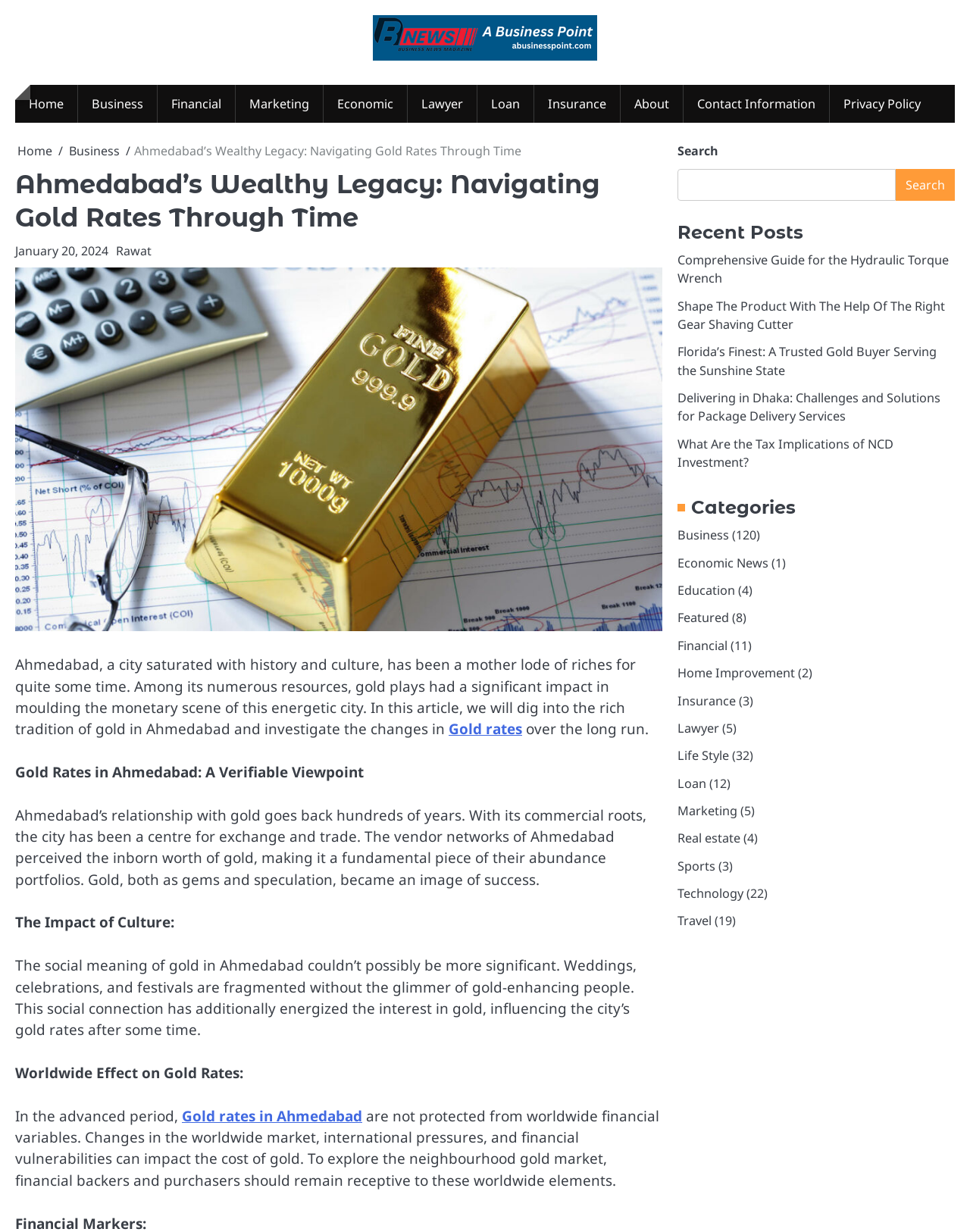Using the provided element description "Economic News", determine the bounding box coordinates of the UI element.

[0.698, 0.45, 0.792, 0.464]